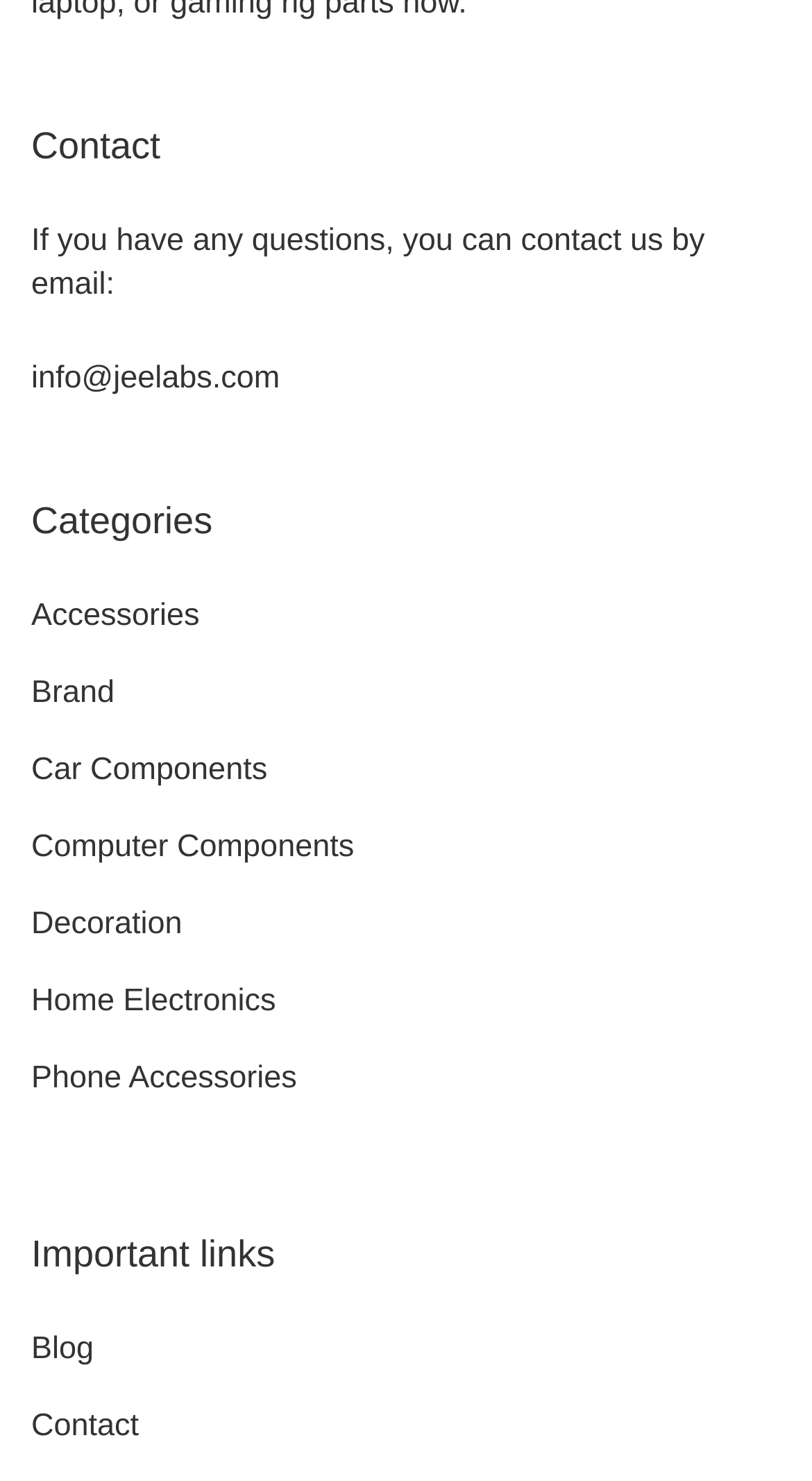Show the bounding box coordinates for the HTML element as described: "Accessories".

[0.038, 0.403, 0.246, 0.427]